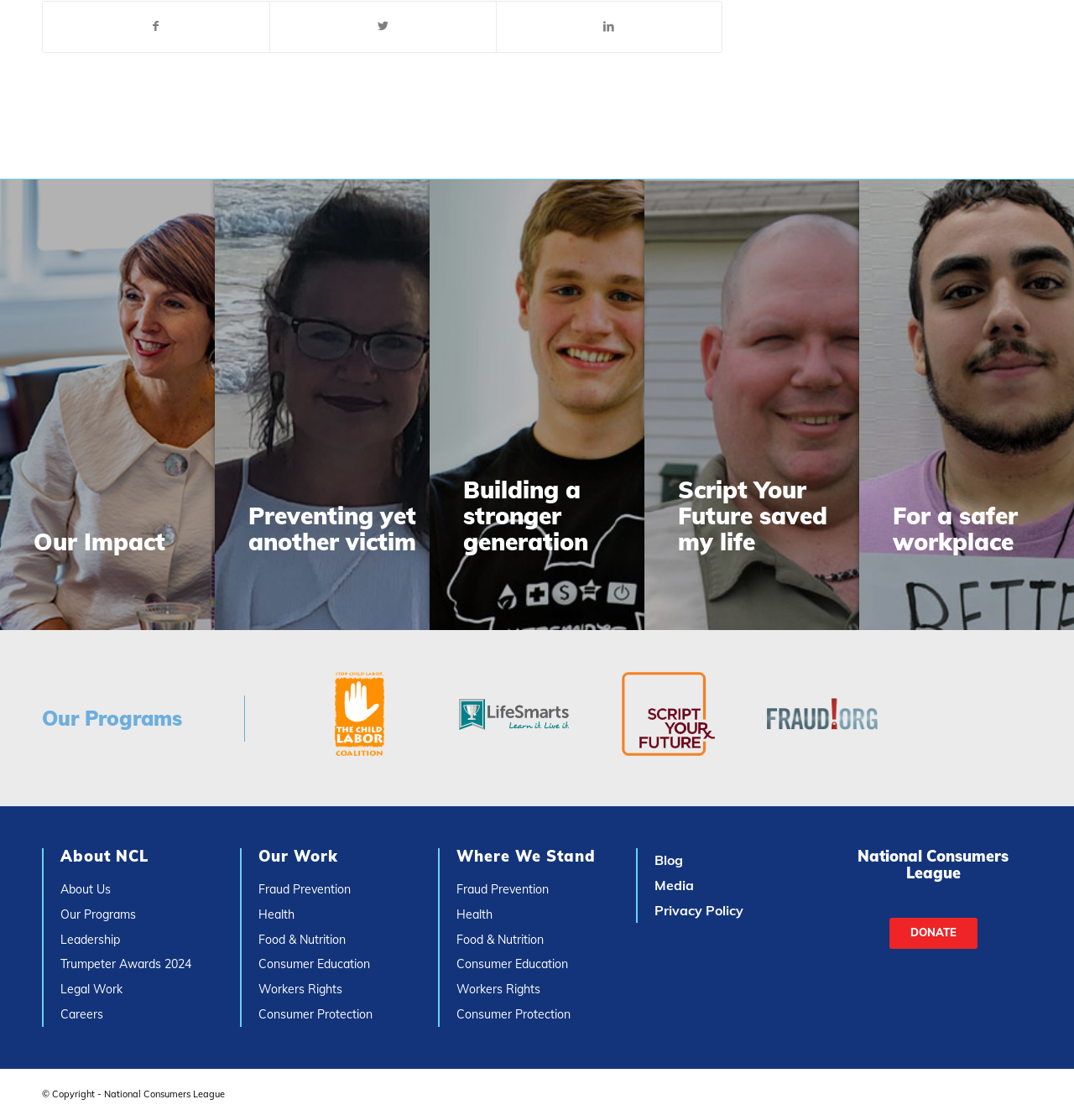What is the purpose of the 'Script Your Future saved my life' heading?
Use the image to answer the question with a single word or phrase.

To show impact